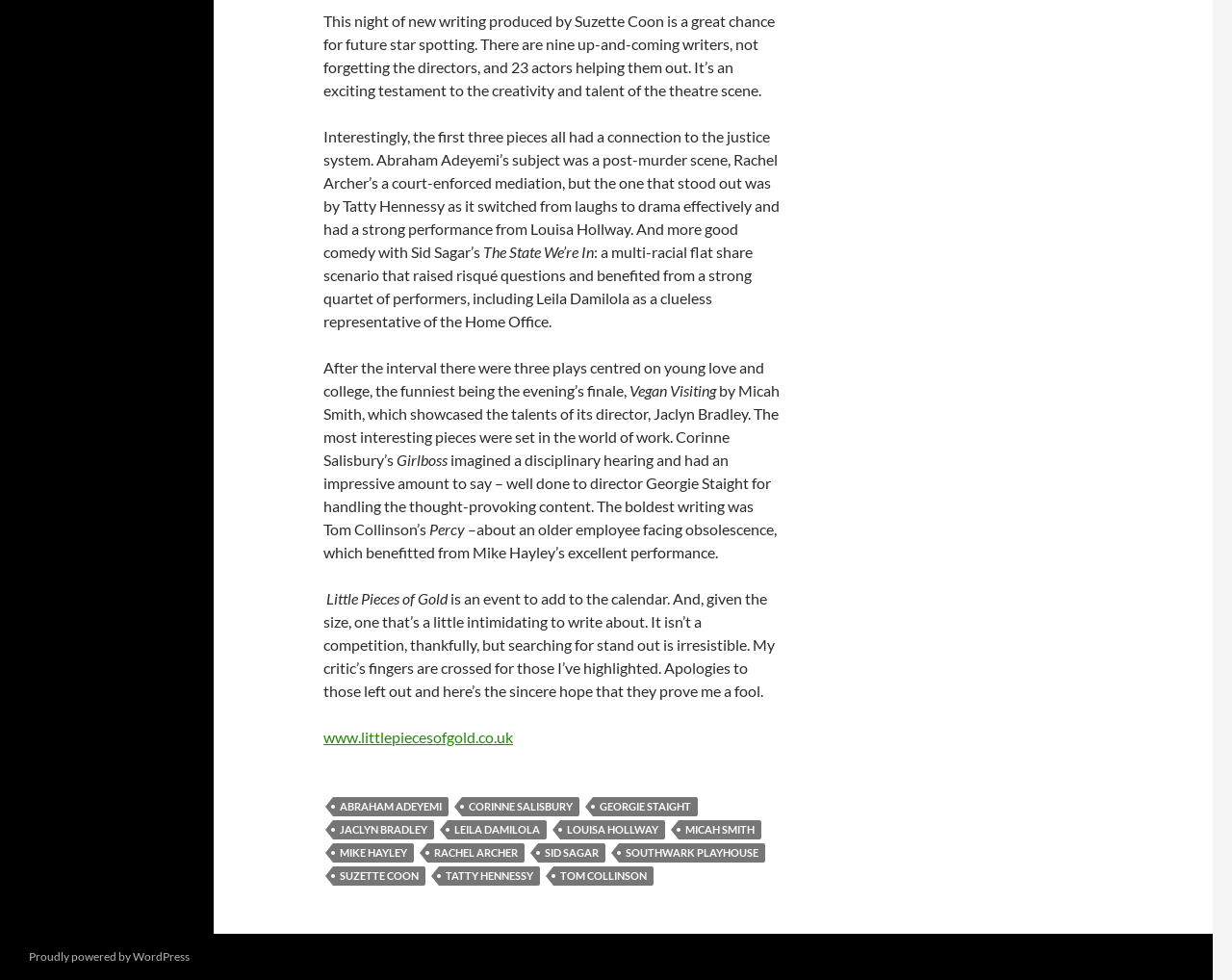What is the name of the event being reviewed?
Analyze the image and provide a thorough answer to the question.

I found the name of the event being reviewed by reading the title of the article, which mentions 'Little Pieces of Gold' as the event being discussed.